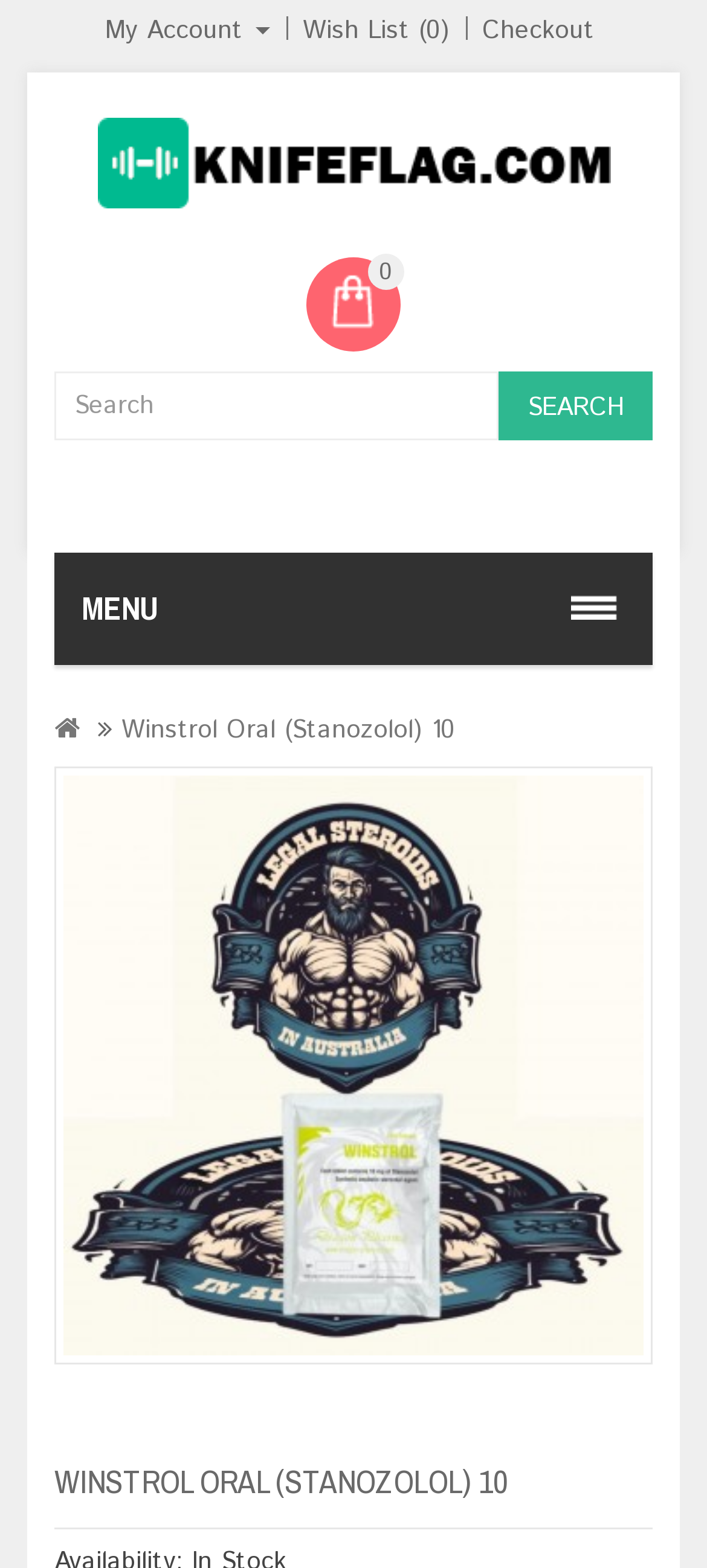Please provide a one-word or phrase answer to the question: 
How many items are in the wish list?

0